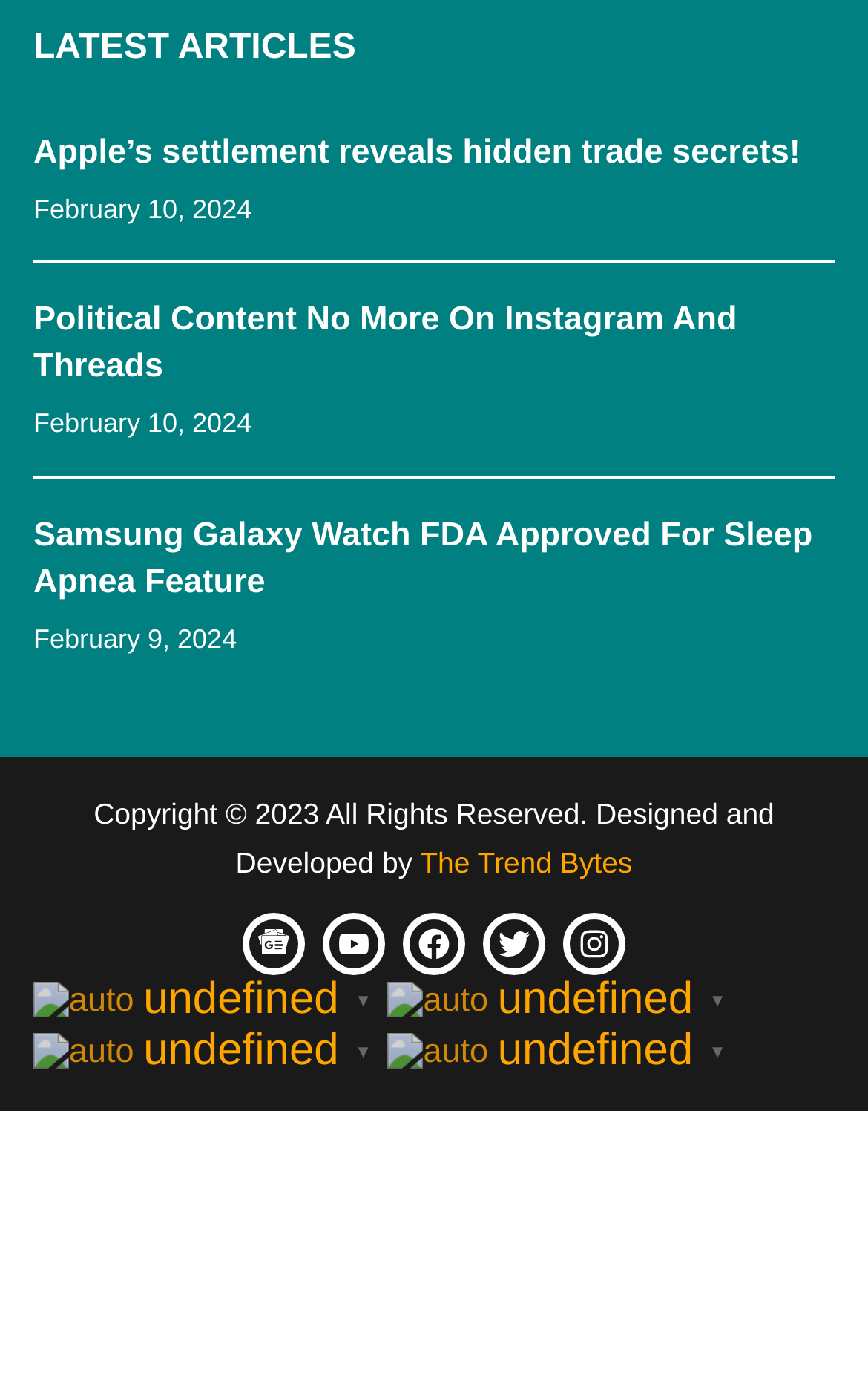Please identify the bounding box coordinates of where to click in order to follow the instruction: "Browse the latest articles".

[0.038, 0.019, 0.962, 0.052]